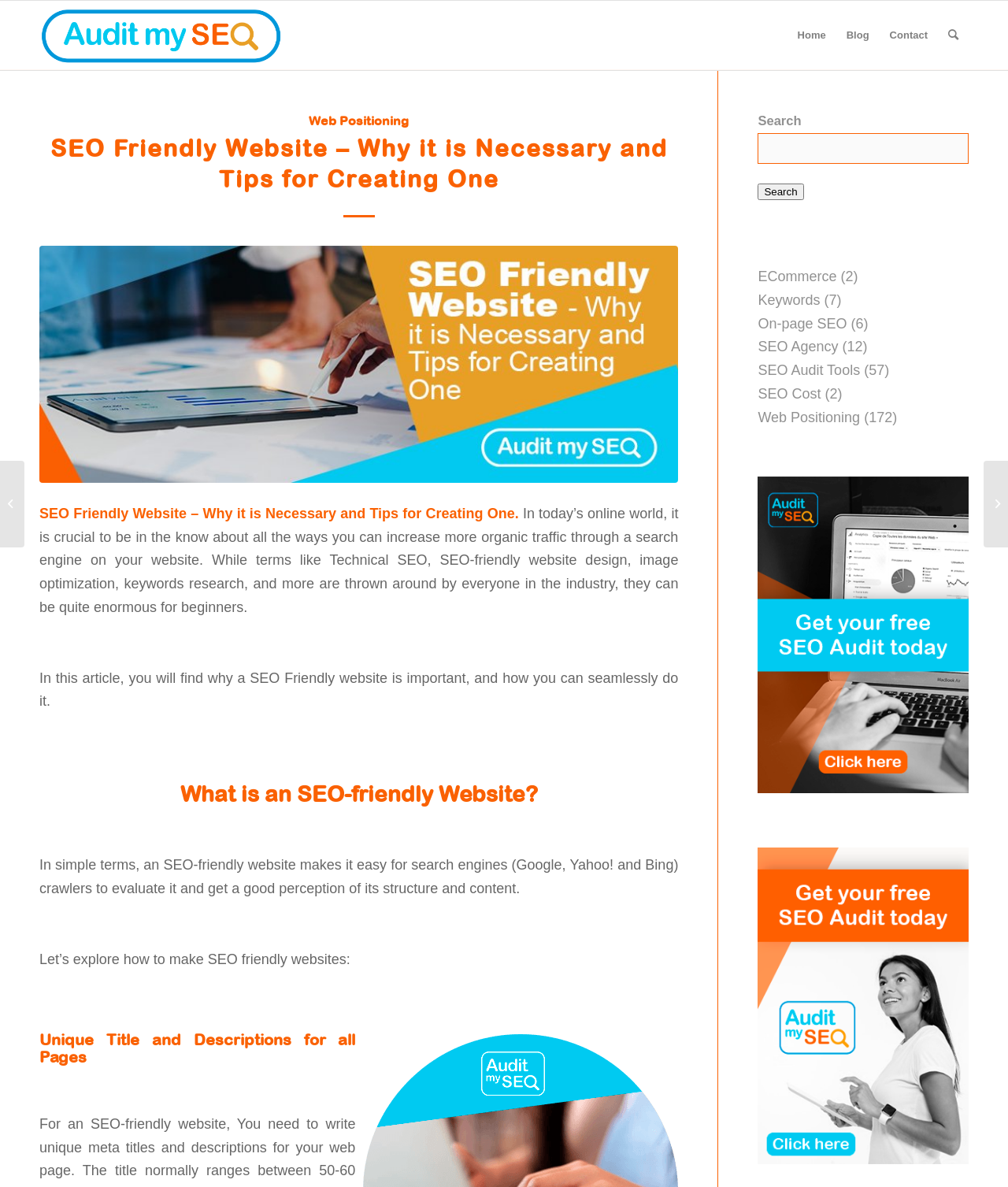Please identify and generate the text content of the webpage's main heading.

SEO Friendly Website – Why it is Necessary and Tips for Creating One